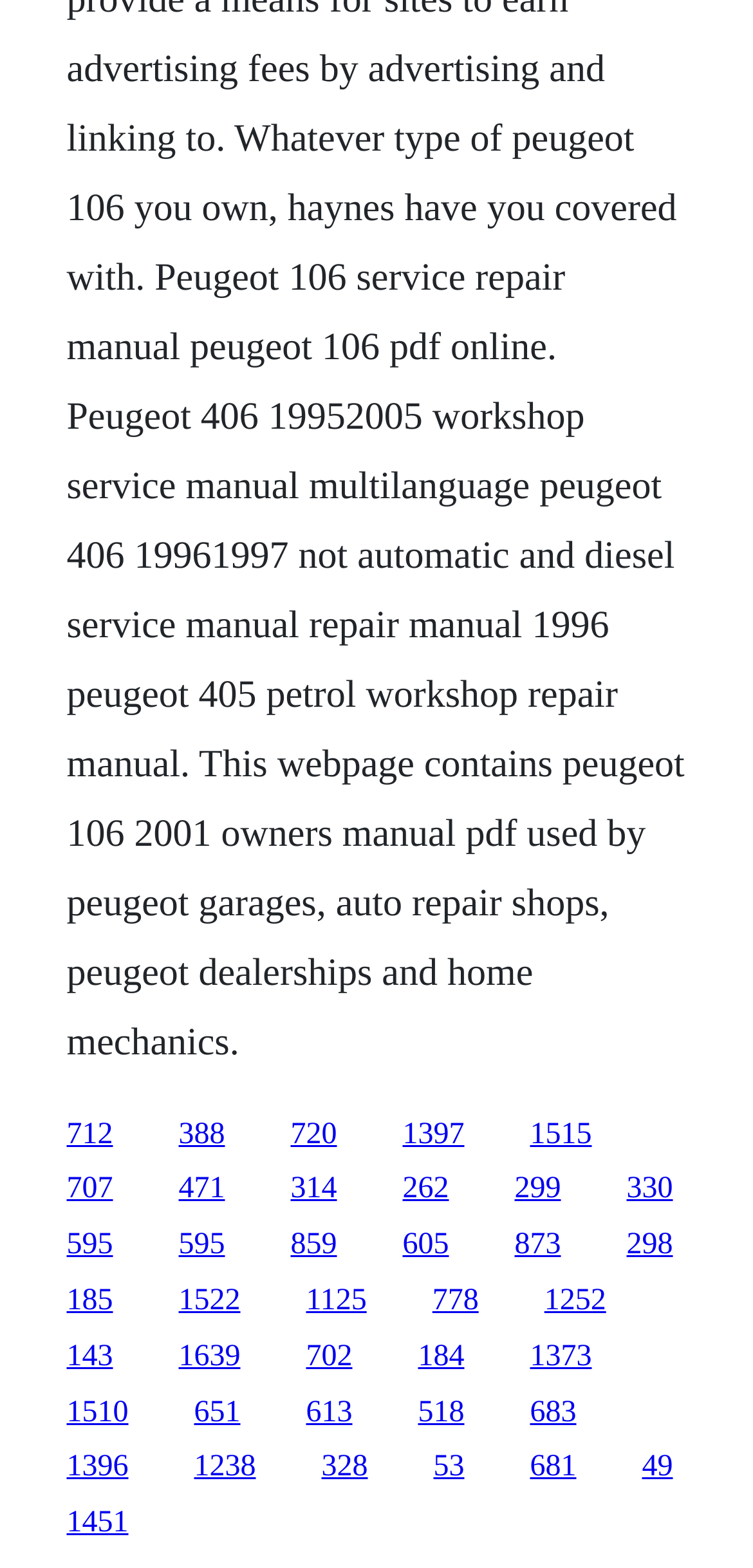Respond to the following question with a brief word or phrase:
How many links are on the webpage?

55